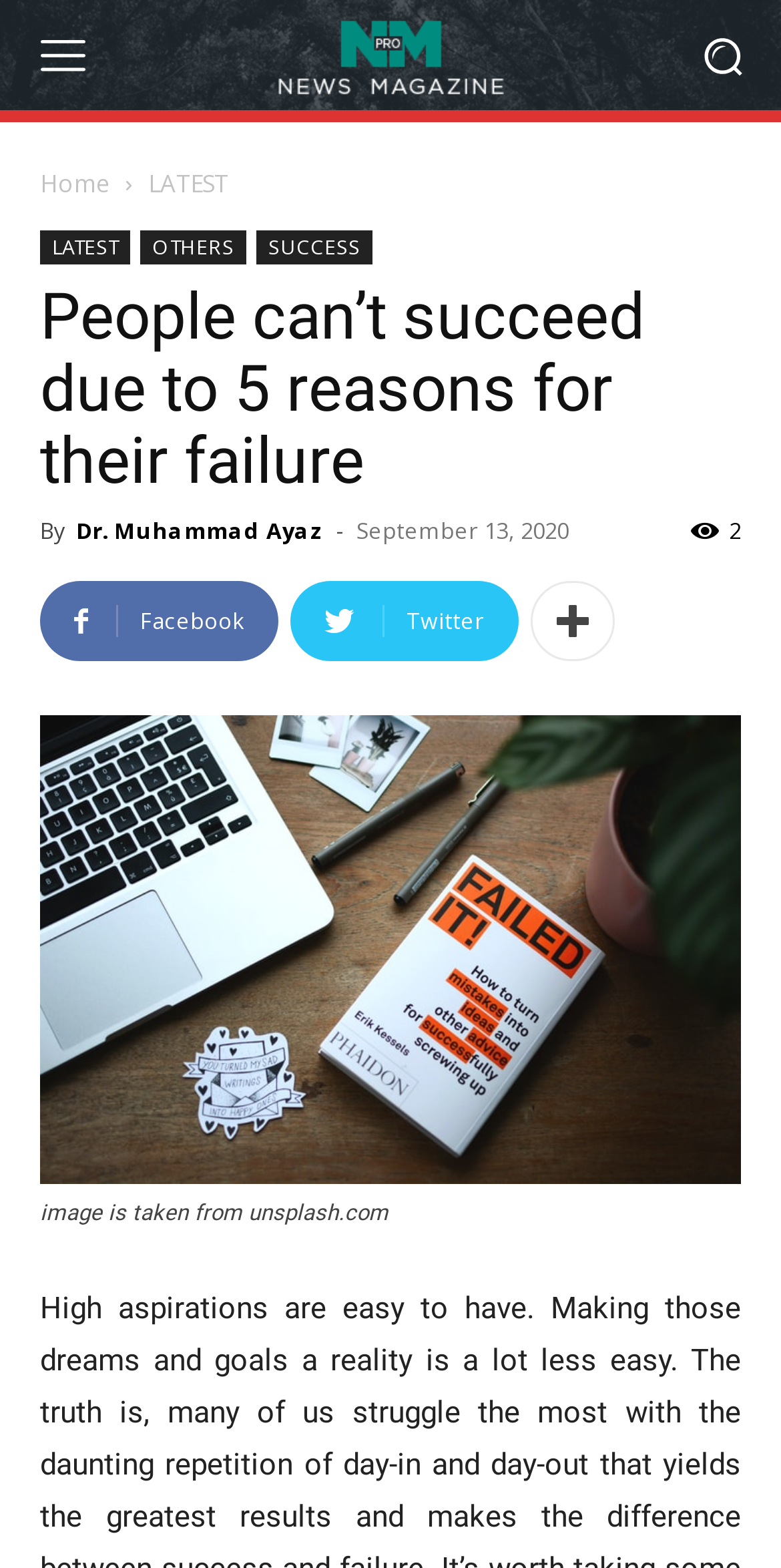Mark the bounding box of the element that matches the following description: "Facebook".

[0.051, 0.371, 0.356, 0.422]